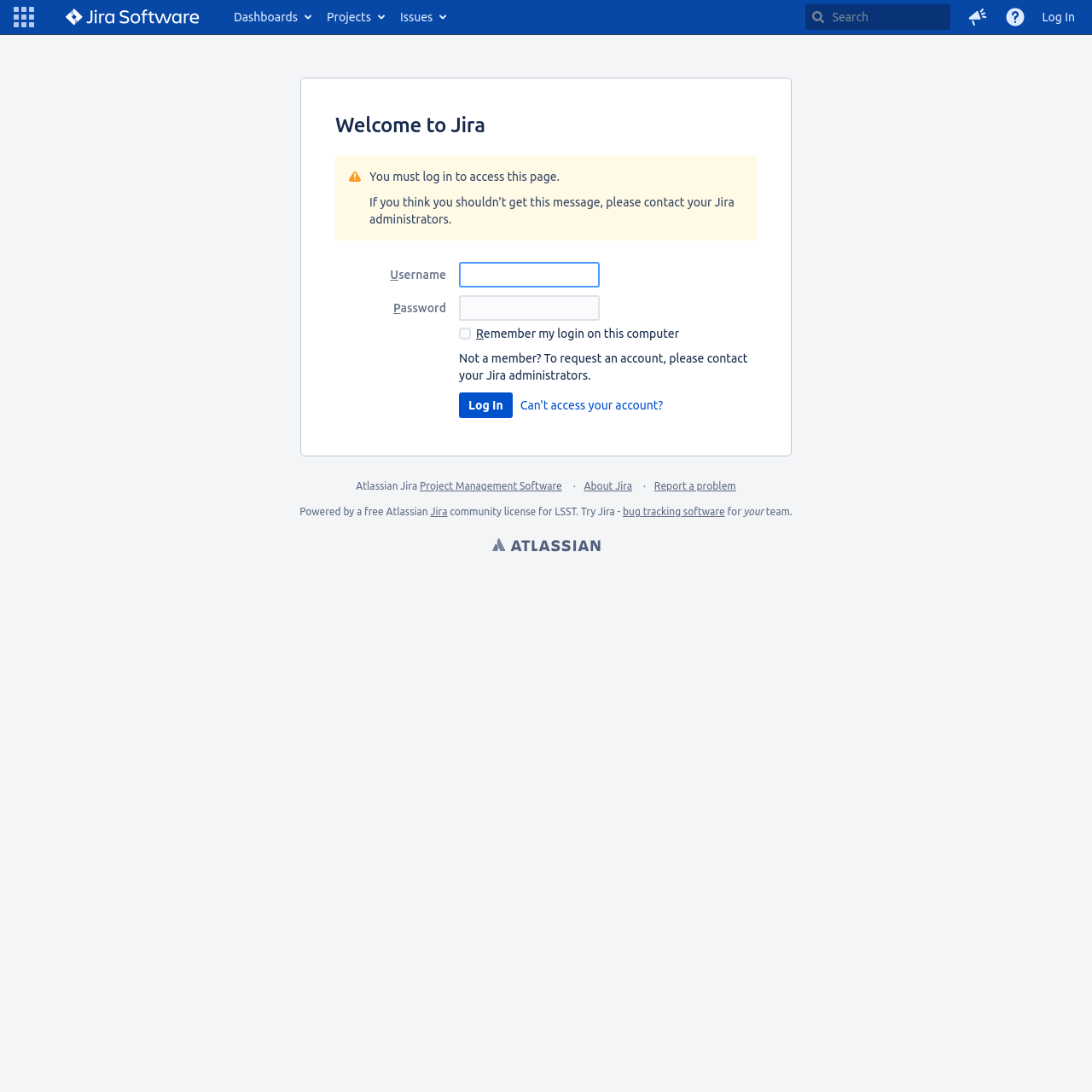Refer to the image and provide an in-depth answer to the question: 
What is the purpose of this webpage?

Based on the webpage's content, it appears to be a login page for Jira, a project management software. The presence of username and password fields, as well as a 'Log In' button, suggests that the user needs to authenticate themselves to access the system.